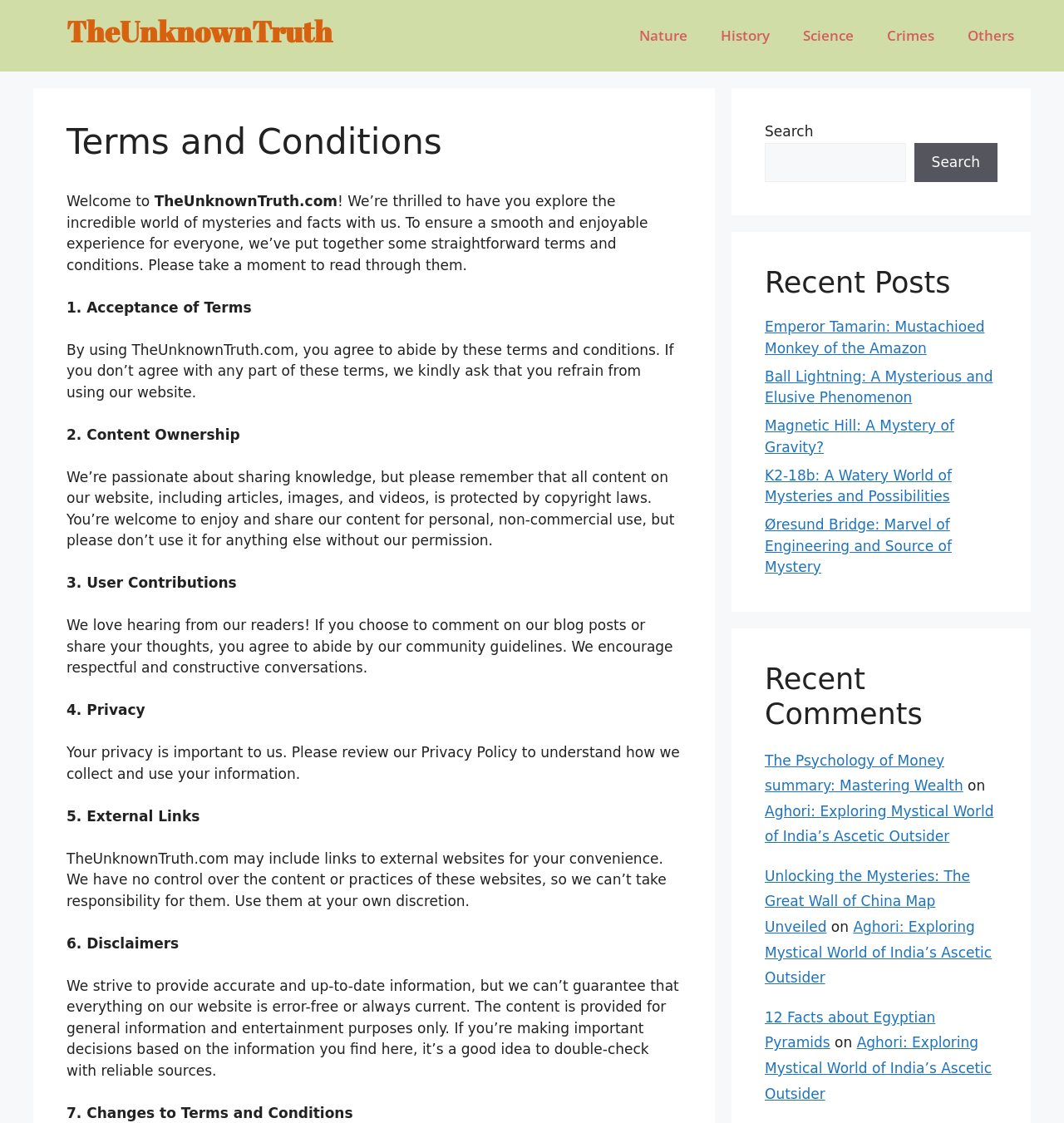What is the title of the first recent comment?
Using the visual information, respond with a single word or phrase.

Not available